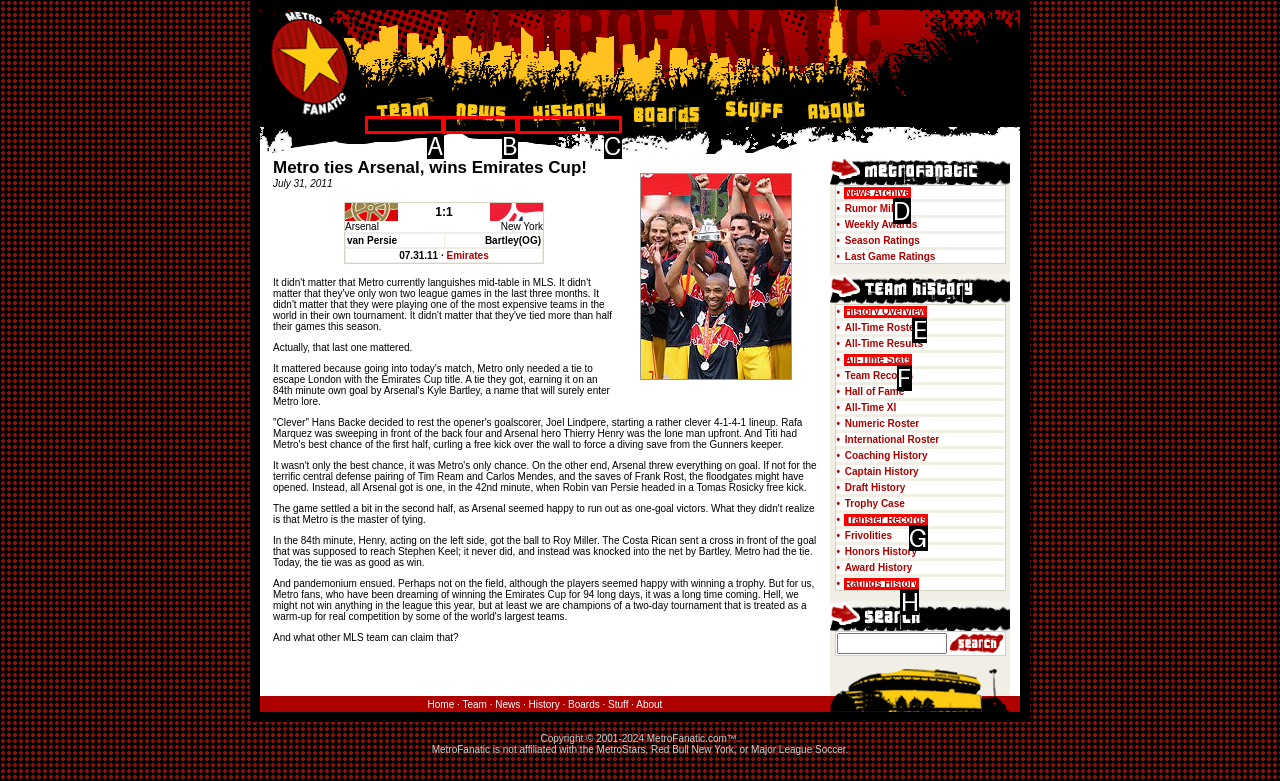Tell me which one HTML element best matches the description: News Archive Answer with the option's letter from the given choices directly.

D